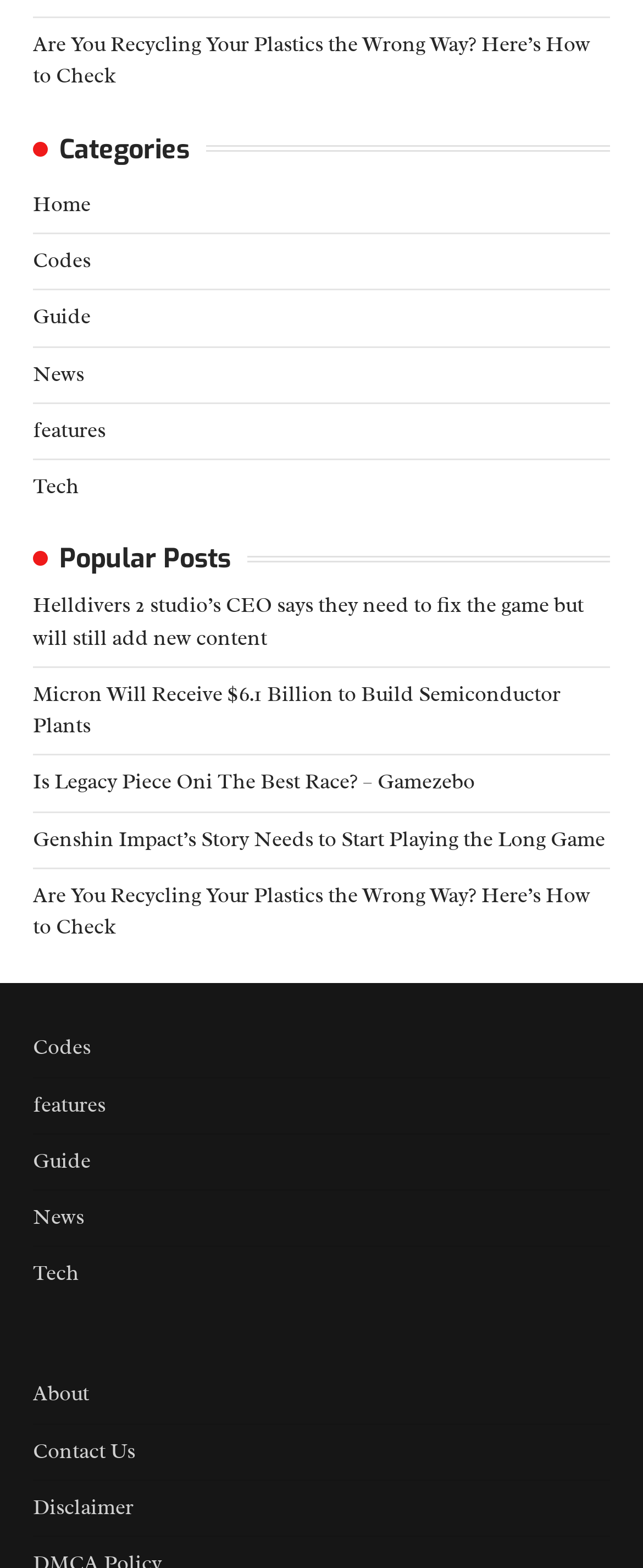What is the title of the first popular post?
Based on the image, answer the question with as much detail as possible.

I looked at the links under the 'Popular Posts' heading and found the first link, which is 'Helldivers 2 studio’s CEO says they need to fix the game but will still add new content'.